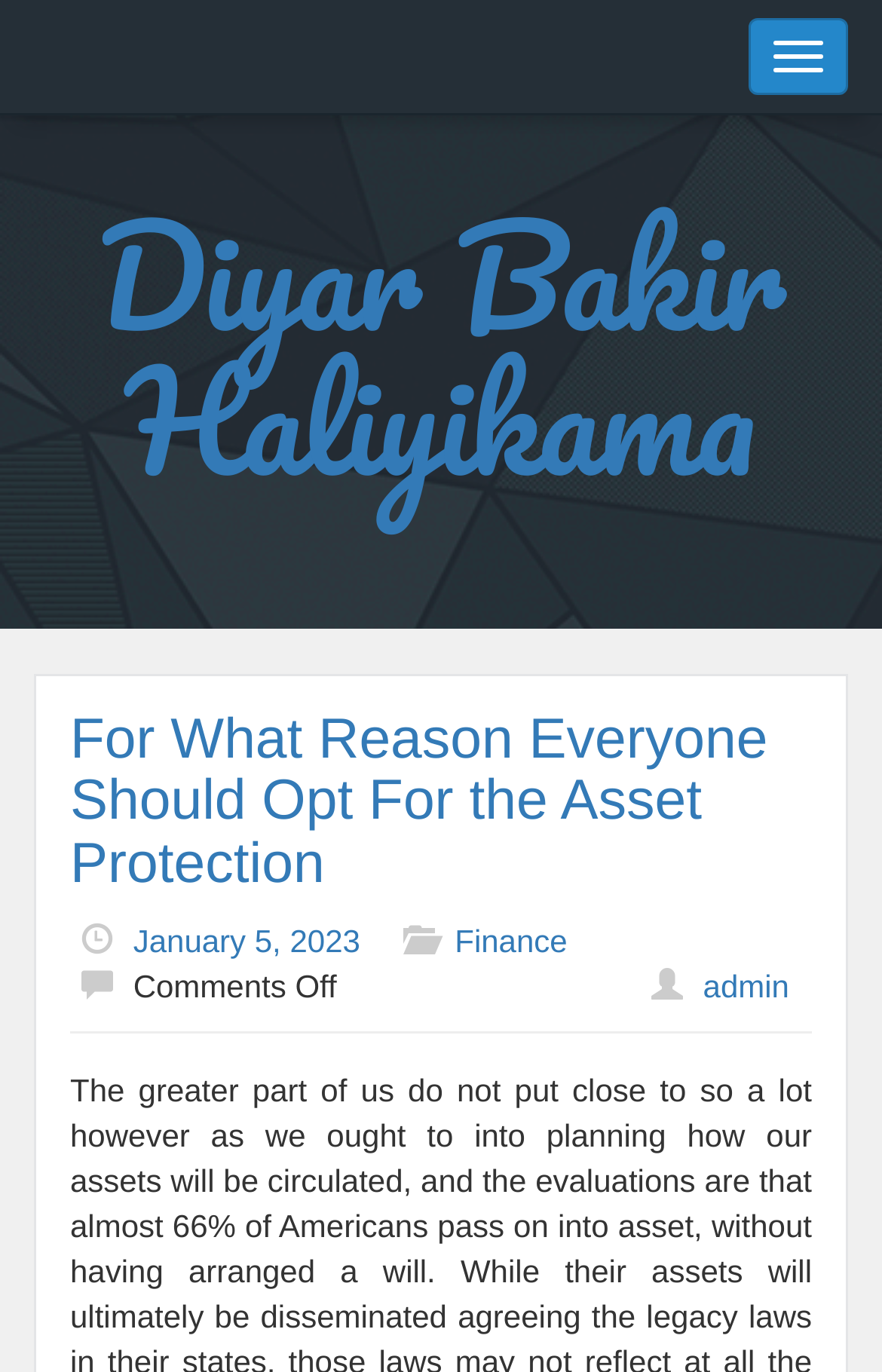Given the element description, predict the bounding box coordinates in the format (top-left x, top-left y, bottom-right x, bottom-right y). Make sure all values are between 0 and 1. Here is the element description: Toggle navigation

[0.849, 0.013, 0.962, 0.069]